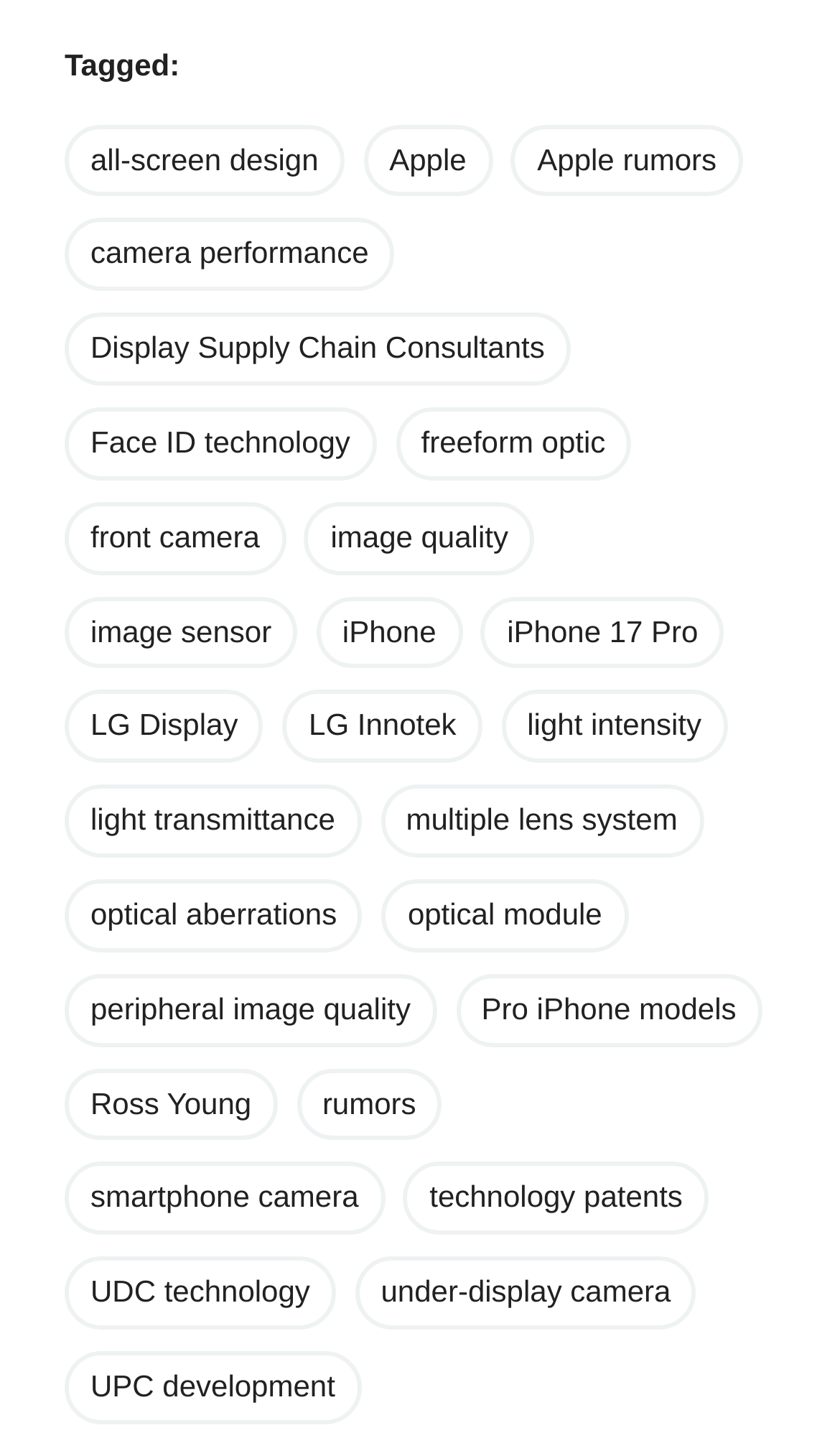What is the current status of Apple's adoption of under-screen camera technology?
Answer the question with as much detail as possible.

The text states, 'The adoption of under-screen camera technology in Apple’s lineup is anticipated to be a gradual process.' This shows that the current status of Apple's adoption of under-screen camera technology is a gradual process.